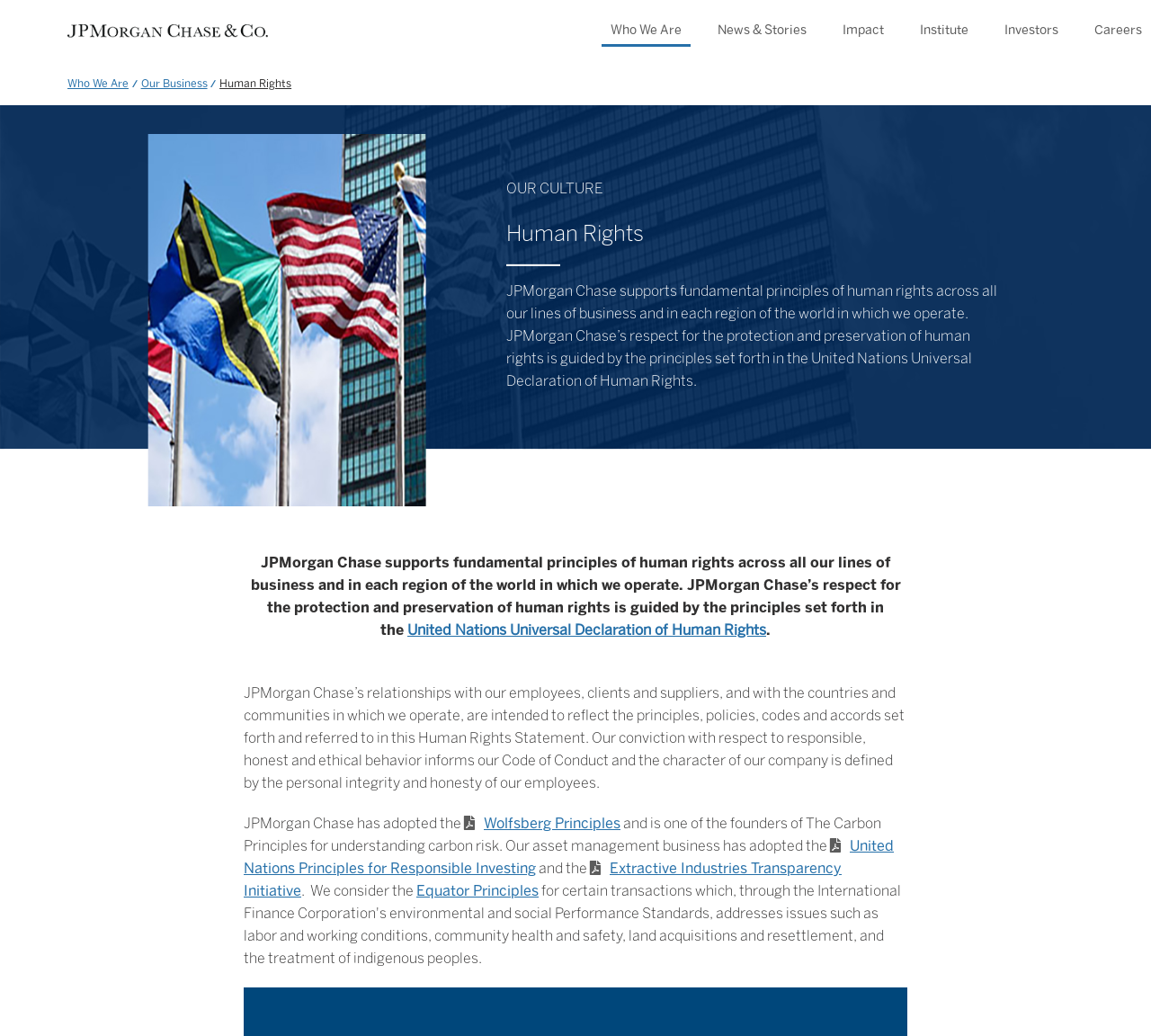Pinpoint the bounding box coordinates of the clickable area needed to execute the instruction: "Click on the 'United Nations Universal Declaration of Human Rights' link". The coordinates should be specified as four float numbers between 0 and 1, i.e., [left, top, right, bottom].

[0.354, 0.6, 0.666, 0.617]